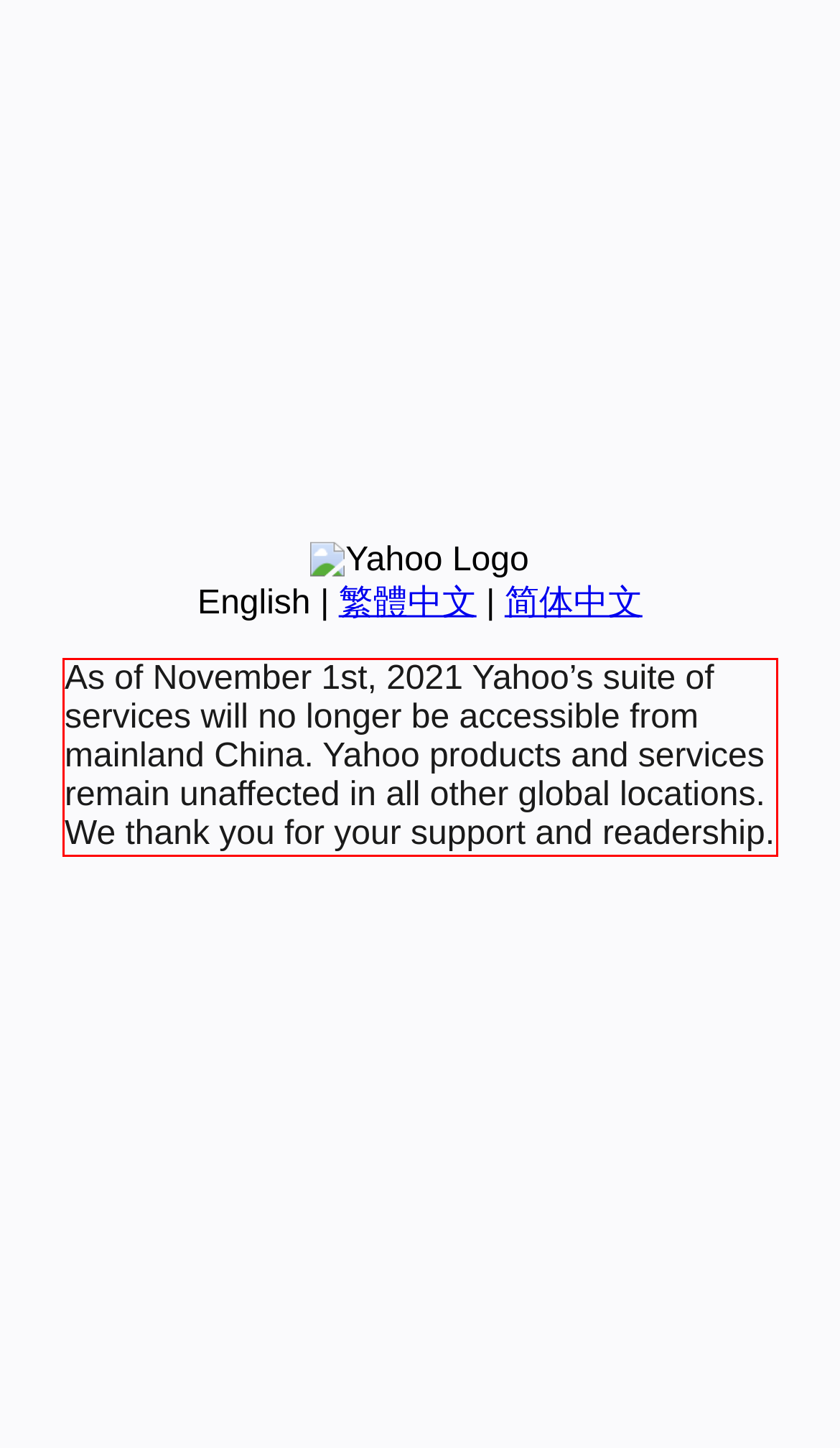Examine the screenshot of the webpage, locate the red bounding box, and generate the text contained within it.

As of November 1st, 2021 Yahoo’s suite of services will no longer be accessible from mainland China. Yahoo products and services remain unaffected in all other global locations. We thank you for your support and readership.